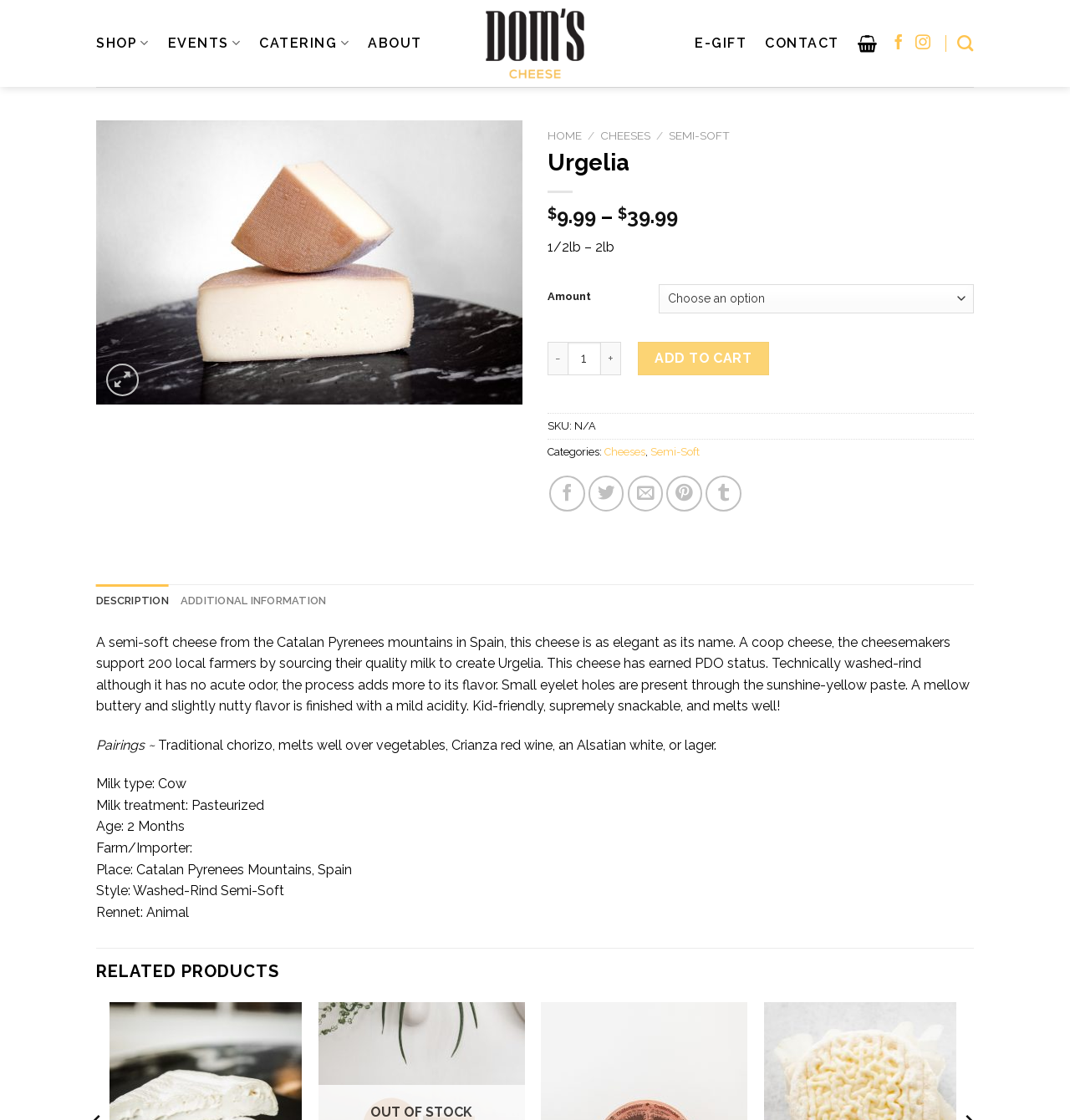Find the bounding box coordinates of the element I should click to carry out the following instruction: "Click on the 'SHOP' menu".

[0.09, 0.024, 0.14, 0.053]